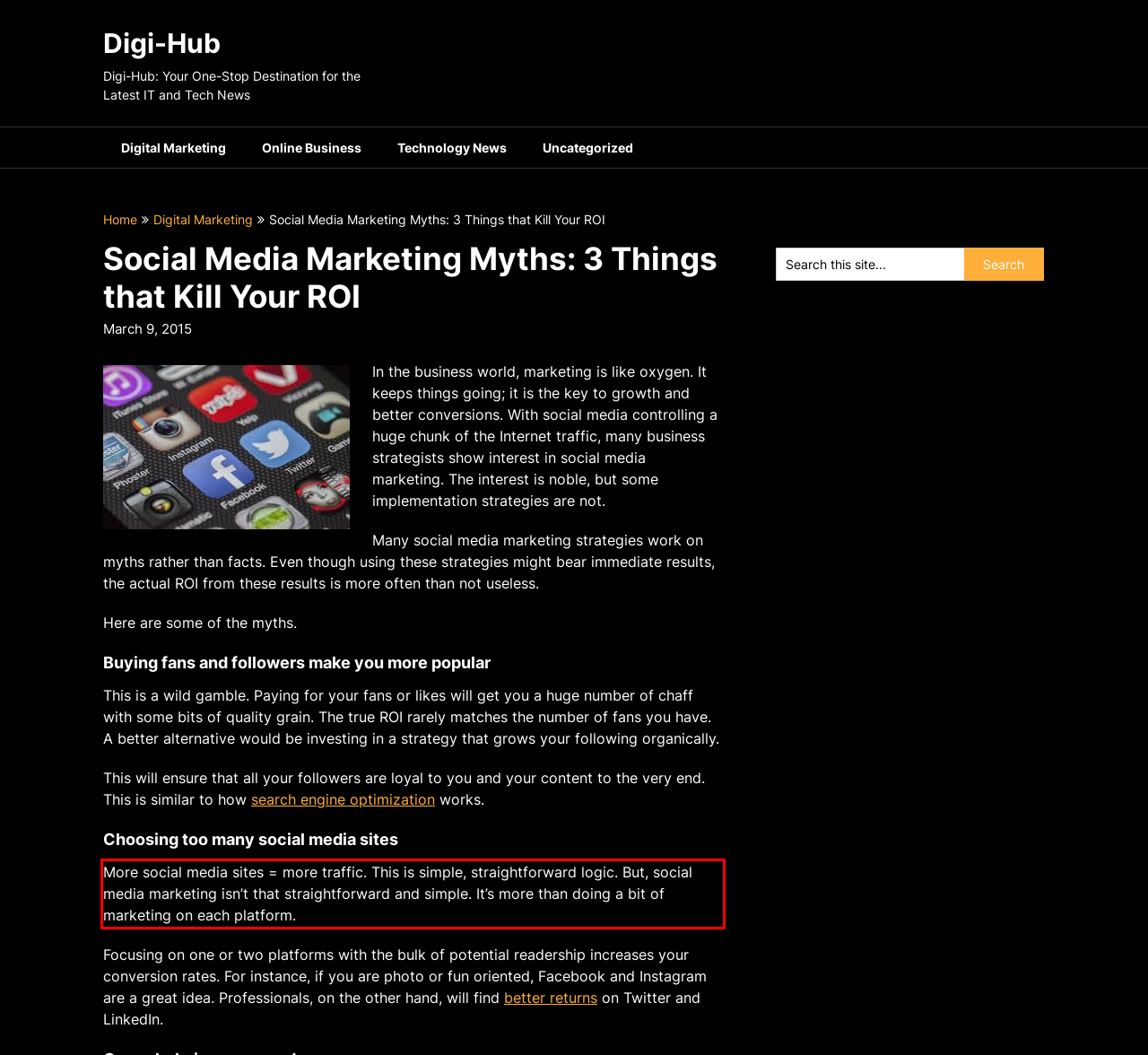Please look at the screenshot provided and find the red bounding box. Extract the text content contained within this bounding box.

More social media sites = more traffic. This is simple, straightforward logic. But, social media marketing isn’t that straightforward and simple. It’s more than doing a bit of marketing on each platform.